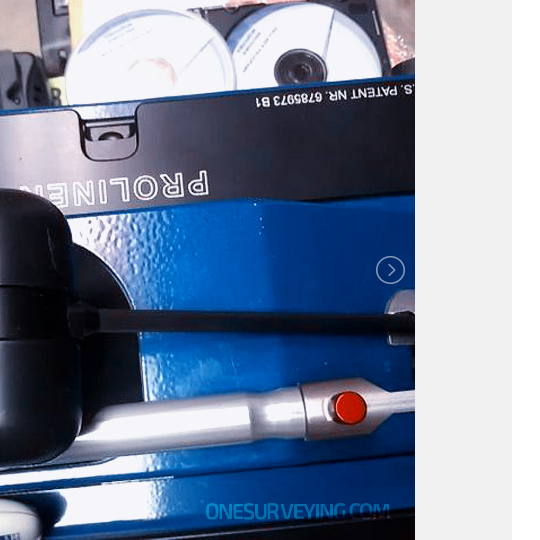Give a complete and detailed account of the image.

This image showcases a close-up view of the Prodim Proliner 8 3D Digital Templating System, highlighting essential components of the equipment. The foreground features a black handheld device with a curved top and a slender probe extending from it, designed for precise measurements in 3D scanning applications. In the background, there are visible storage containers, including what appear to be CDs, which likely hold important software or documentation related to the system. The base of the equipment is a sturdy blue case, underscoring the practical and professional design intended for field use. This setup is indicative of advanced templating technology used in various professional sectors, supporting efficient and accurate digital measurements.